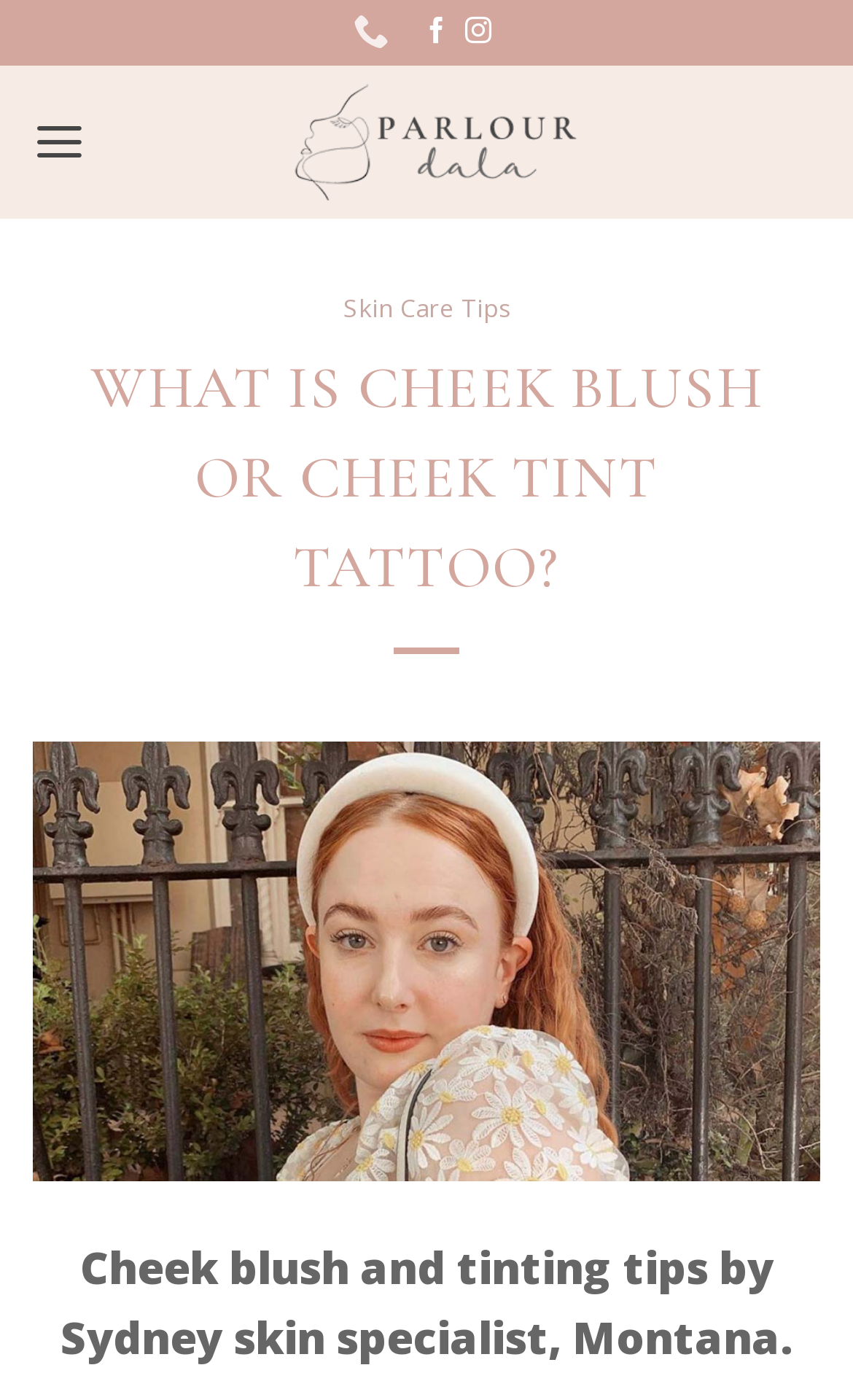Please analyze the image and give a detailed answer to the question:
What is the name of the cosmetic tattoo service?

I found the answer by looking at the heading with the text 'WHAT IS CHEEK BLUSH OR CHEEK TINT TATTOO?' which is located under the menu, indicating that it is the name of the cosmetic tattoo service.